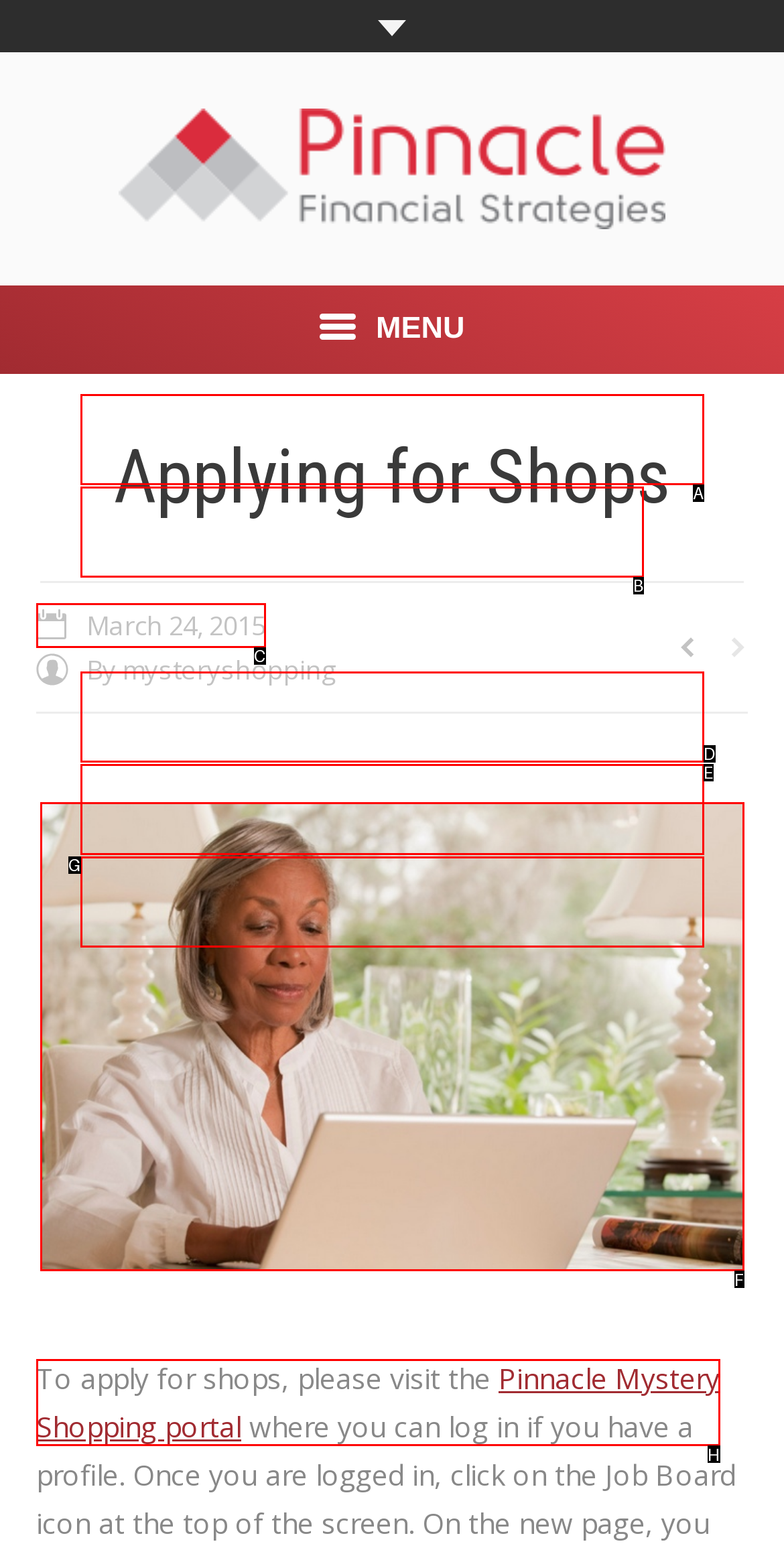Which lettered option matches the following description: March 24, 2015
Provide the letter of the matching option directly.

C